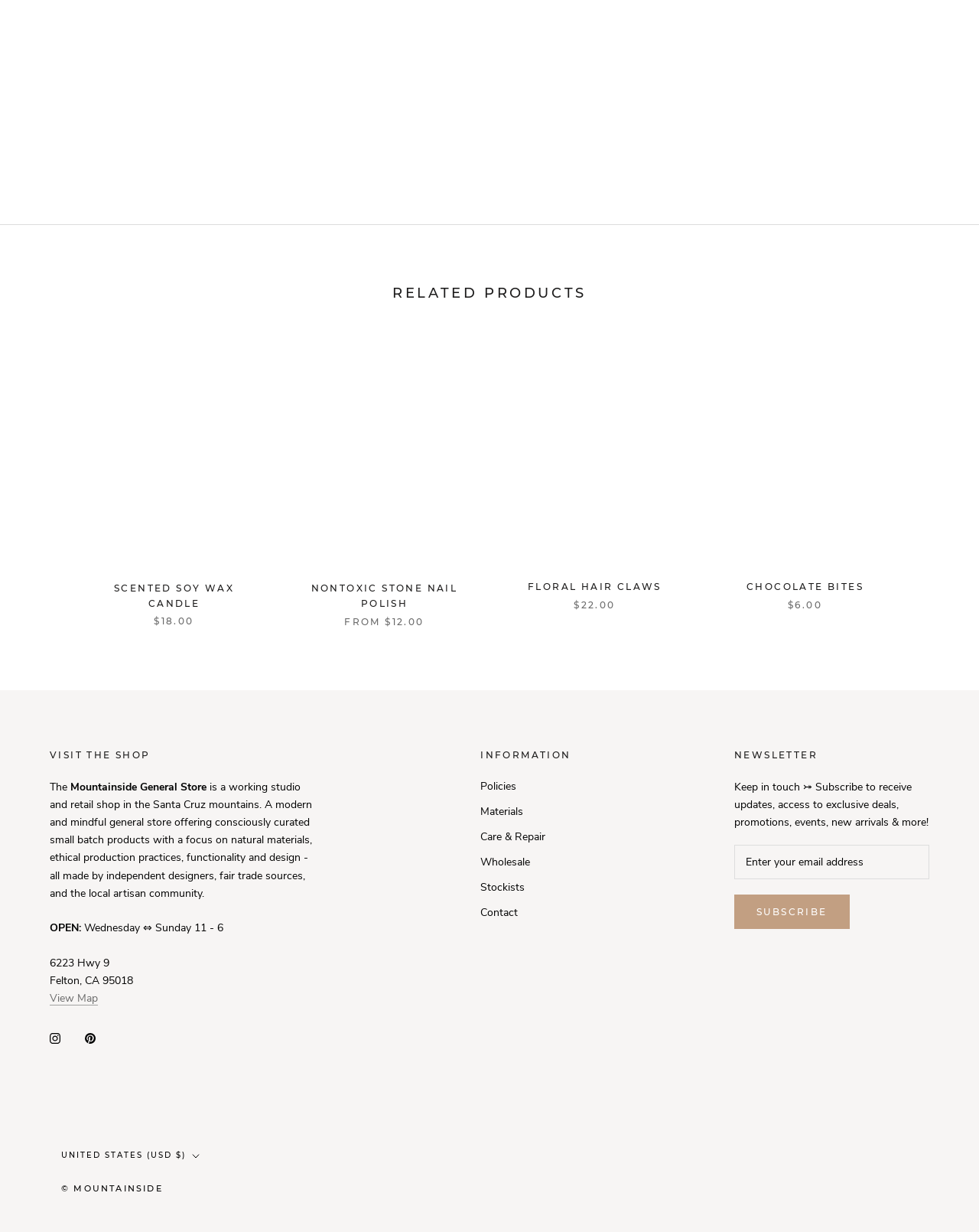Find the bounding box coordinates of the area to click in order to follow the instruction: "Change the country/region".

[0.062, 0.932, 0.204, 0.945]